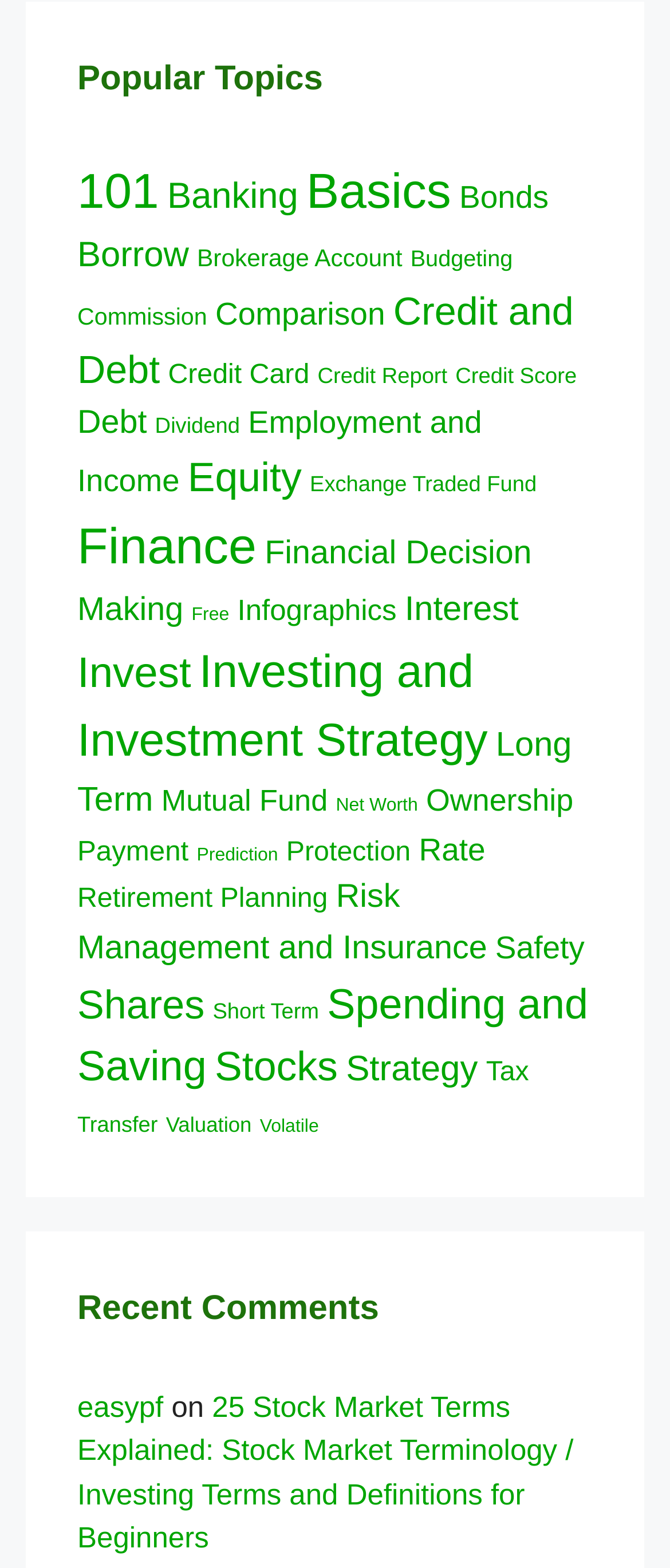What is the title of the article in the Recent Comments section?
By examining the image, provide a one-word or phrase answer.

25 Stock Market Terms Explained